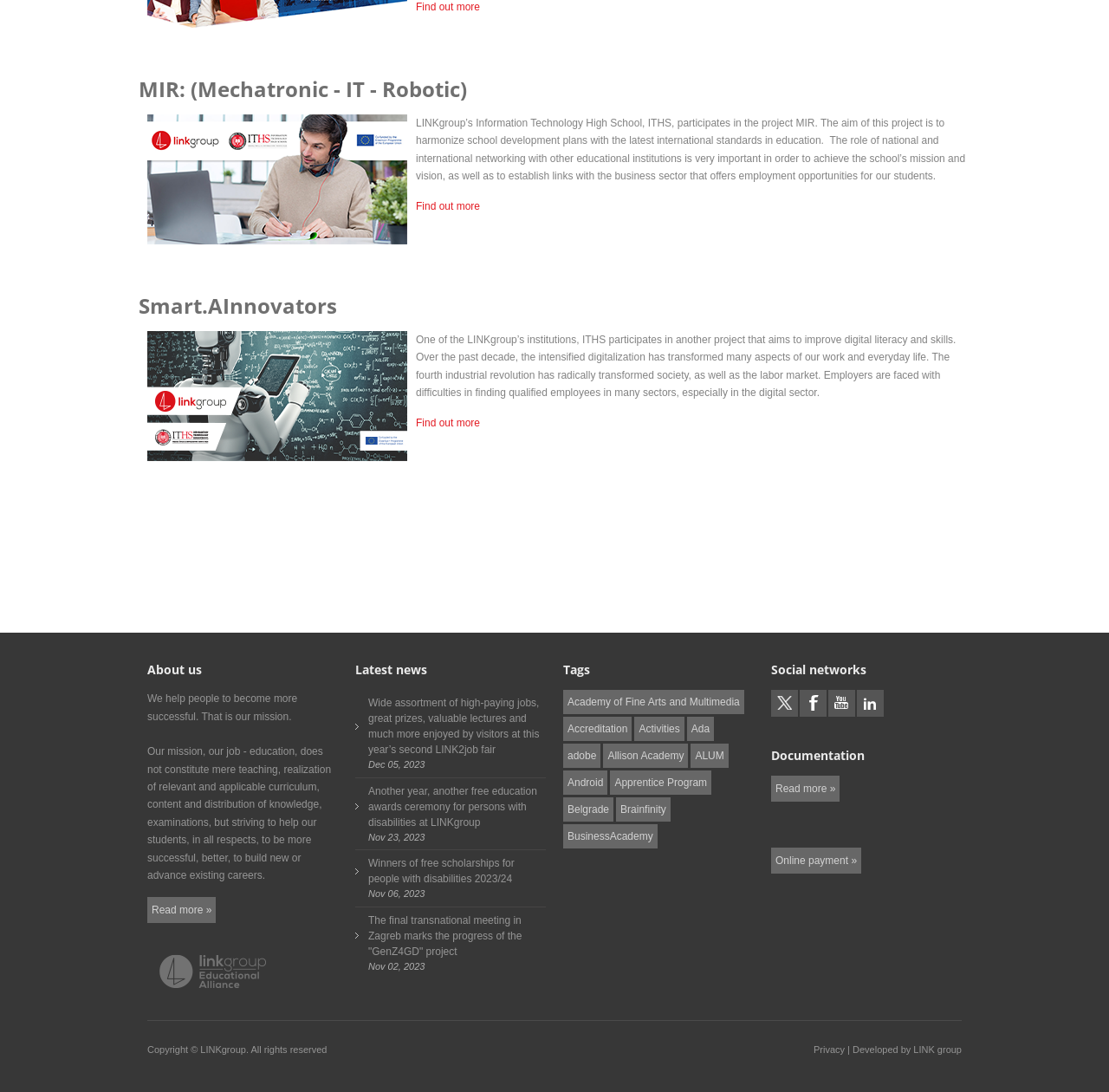Specify the bounding box coordinates of the area to click in order to execute this command: 'Check latest news'. The coordinates should consist of four float numbers ranging from 0 to 1, and should be formatted as [left, top, right, bottom].

[0.332, 0.637, 0.492, 0.694]